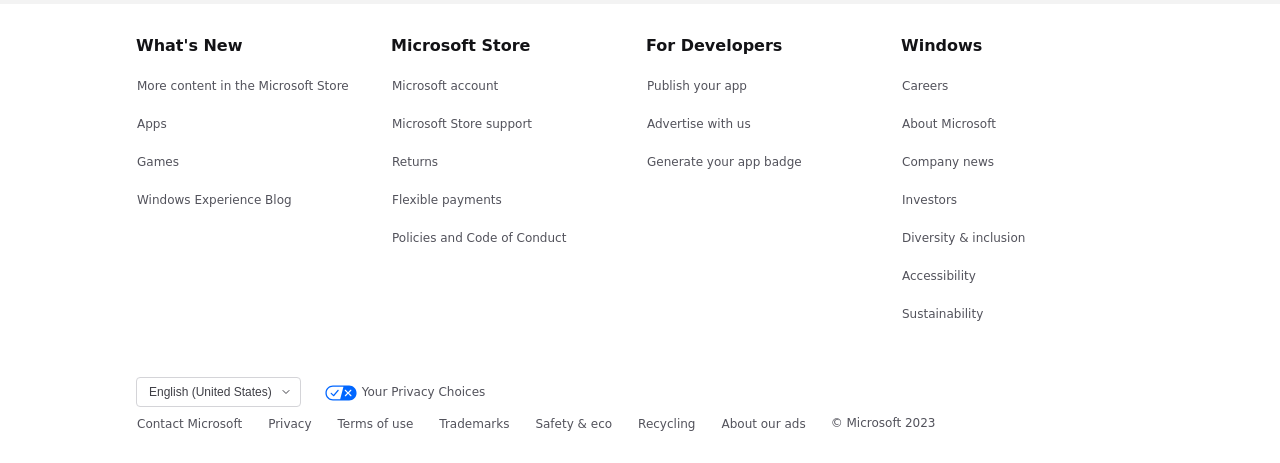Analyze the image and answer the question with as much detail as possible: 
What is the copyright information at the bottom of the webpage?

The copyright information at the bottom of the webpage indicates that the content on this webpage is owned by Microsoft and is protected by copyright law. The year 2023 suggests that the copyright is valid for the current year.